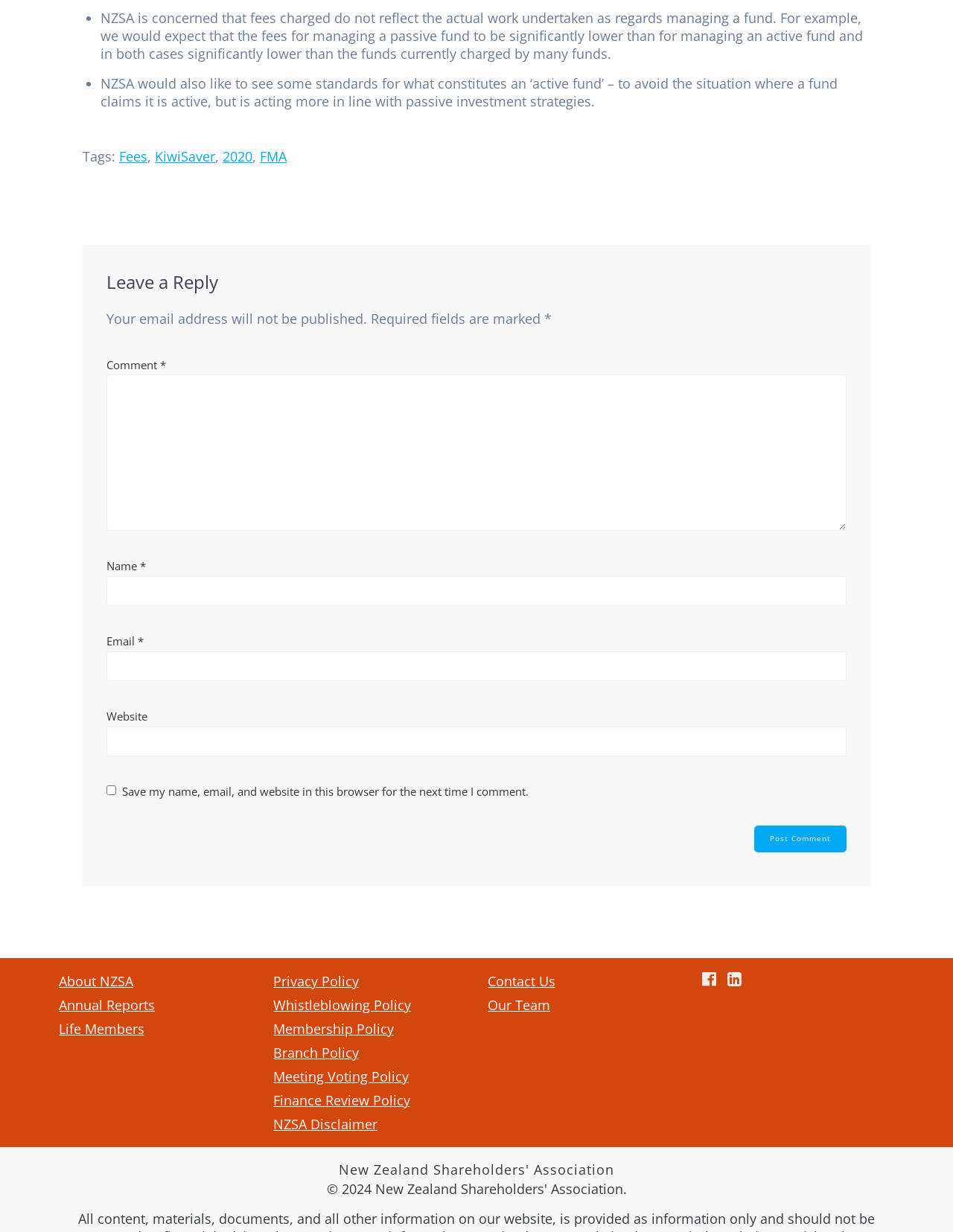Given the element description: "parent_node: Website name="url"", predict the bounding box coordinates of this UI element. The coordinates must be four float numbers between 0 and 1, given as [left, top, right, bottom].

[0.112, 0.59, 0.888, 0.614]